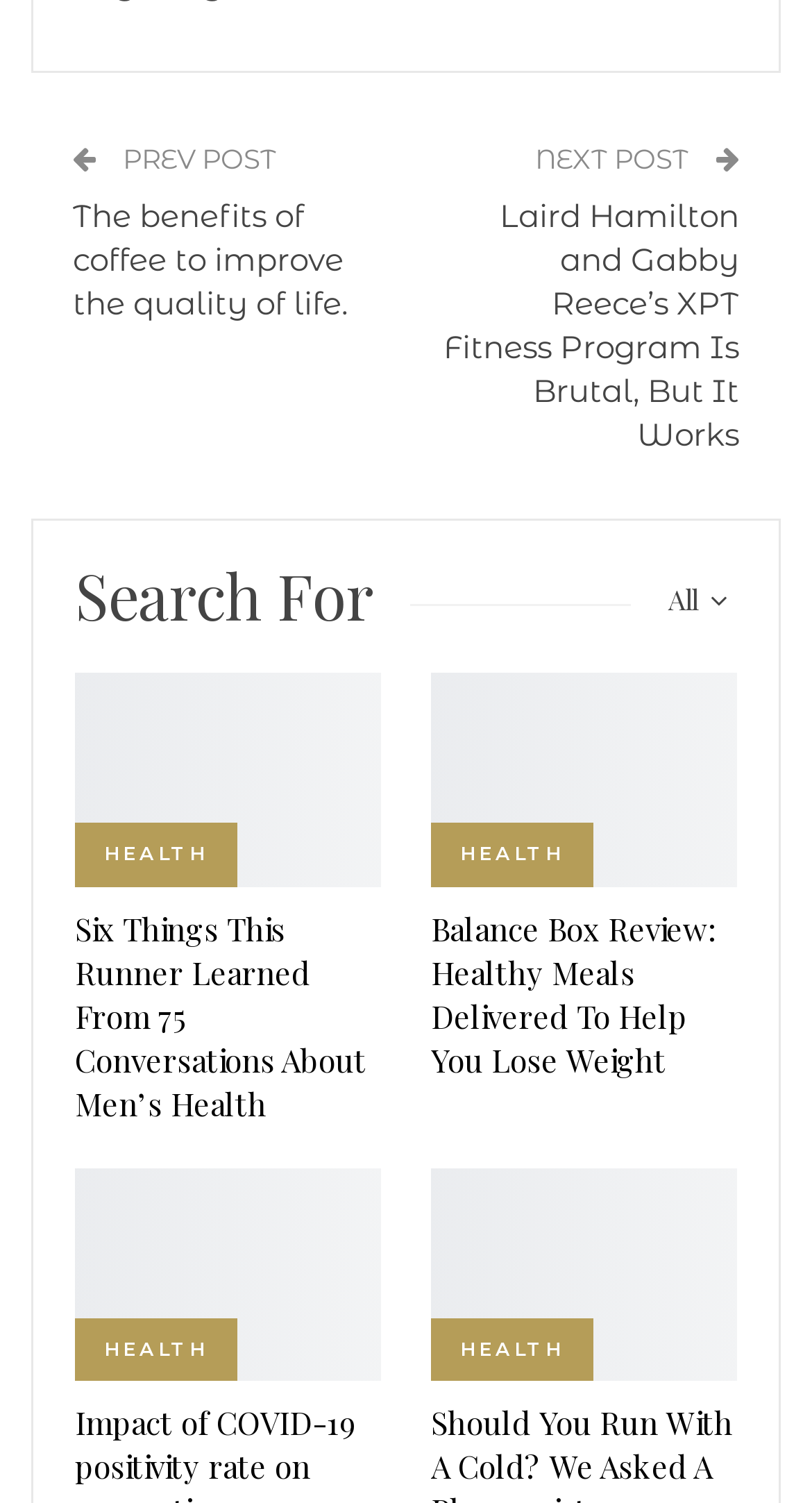Determine the coordinates of the bounding box for the clickable area needed to execute this instruction: "Read the article about the impact of COVID-19 positivity rate on quarantine restrictions".

[0.092, 0.777, 0.469, 0.919]